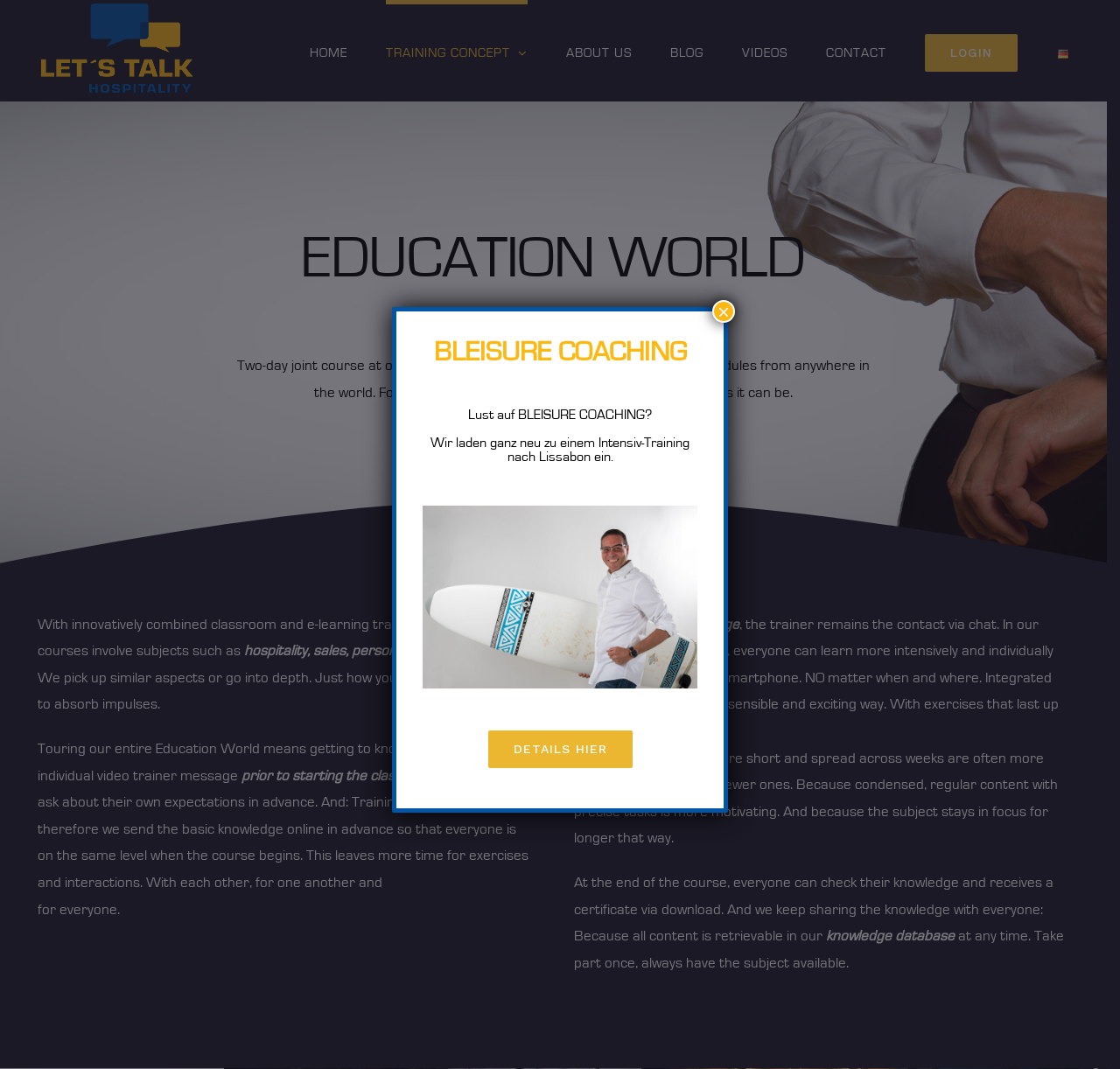Provide a brief response in the form of a single word or phrase:
What is the purpose of the classroom training?

exercises and interactions